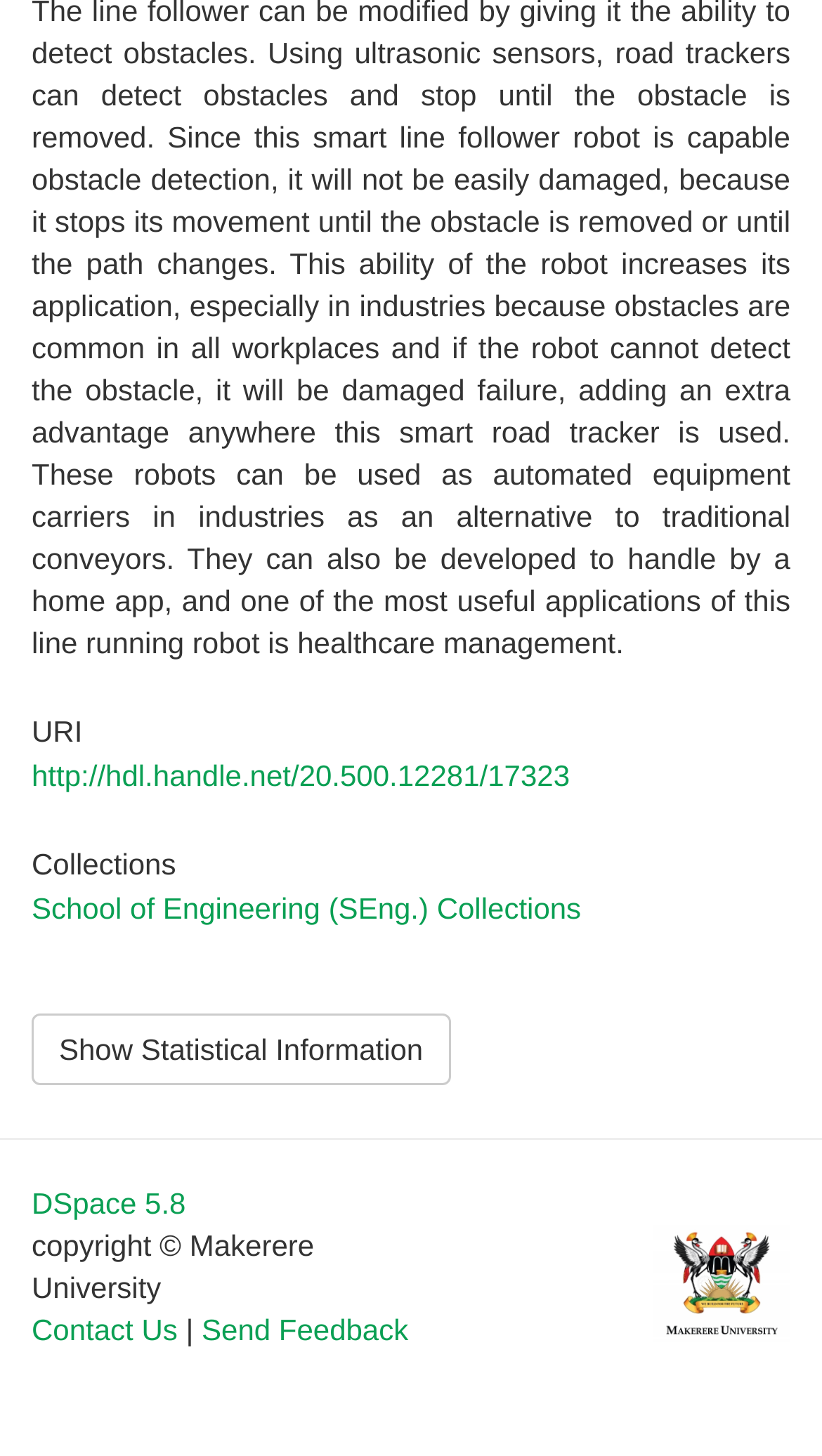What is the type of collections?
Give a thorough and detailed response to the question.

I found the answer by looking at the link above the 'Show Statistical Information' button, which states 'School of Engineering (SEng.) Collections'.